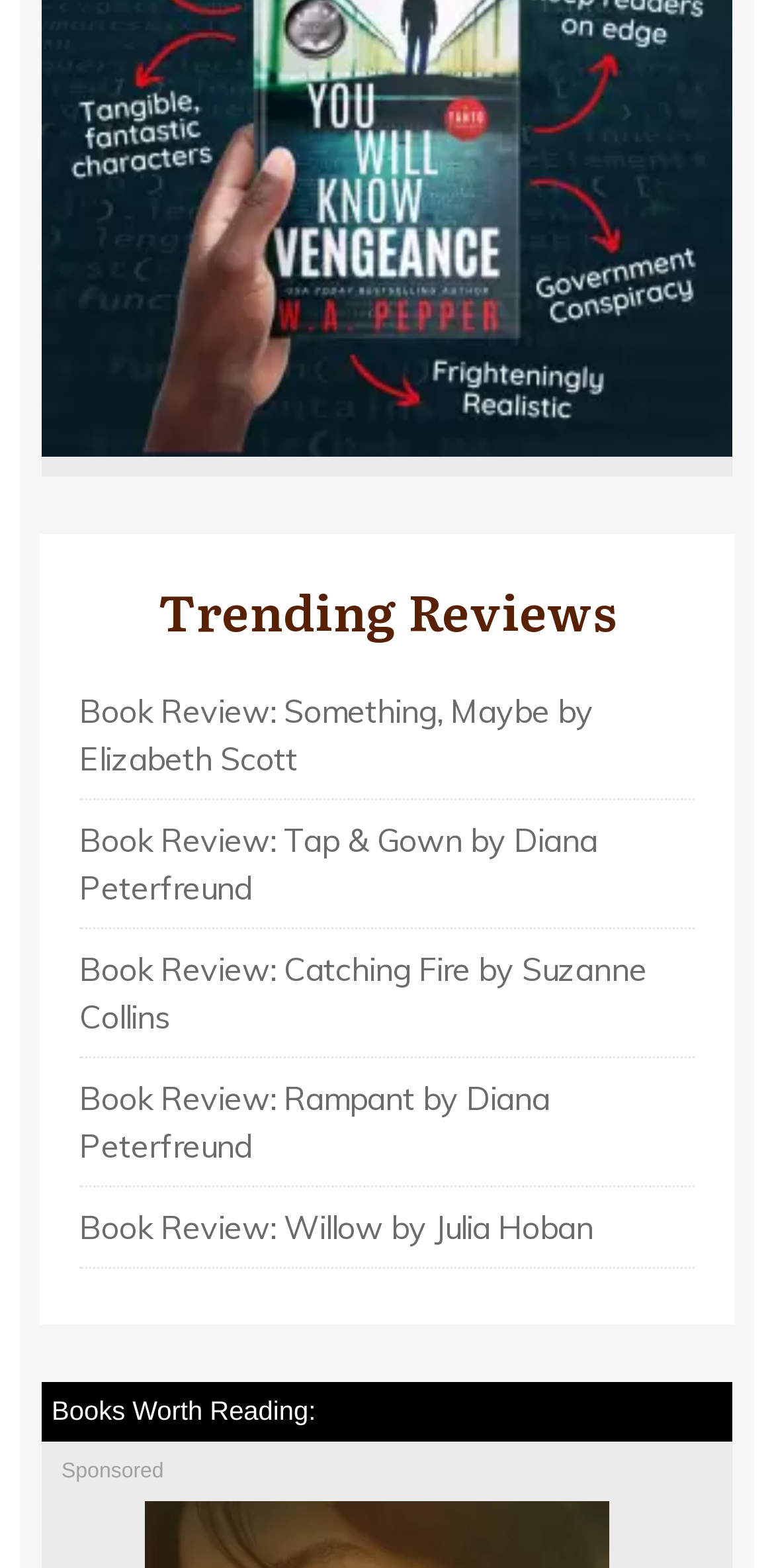How many book reviews are listed?
Carefully analyze the image and provide a detailed answer to the question.

I counted the number of links with 'Book Review' in their text, which are 5, indicating 5 book reviews are listed.